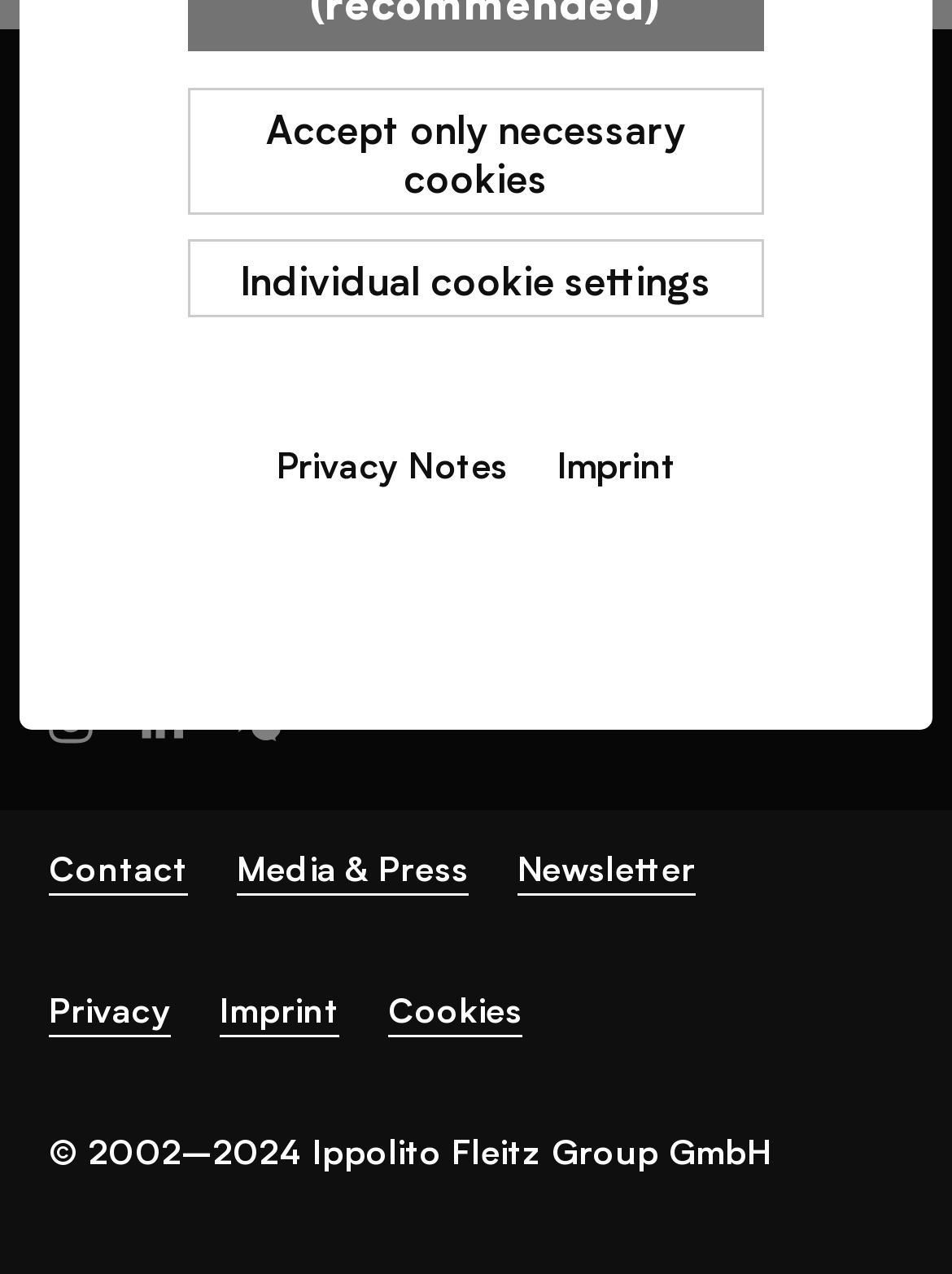From the element description Individual cookie settings, predict the bounding box coordinates of the UI element. The coordinates must be specified in the format (top-left x, top-left y, bottom-right x, bottom-right y) and should be within the 0 to 1 range.

[0.198, 0.188, 0.802, 0.249]